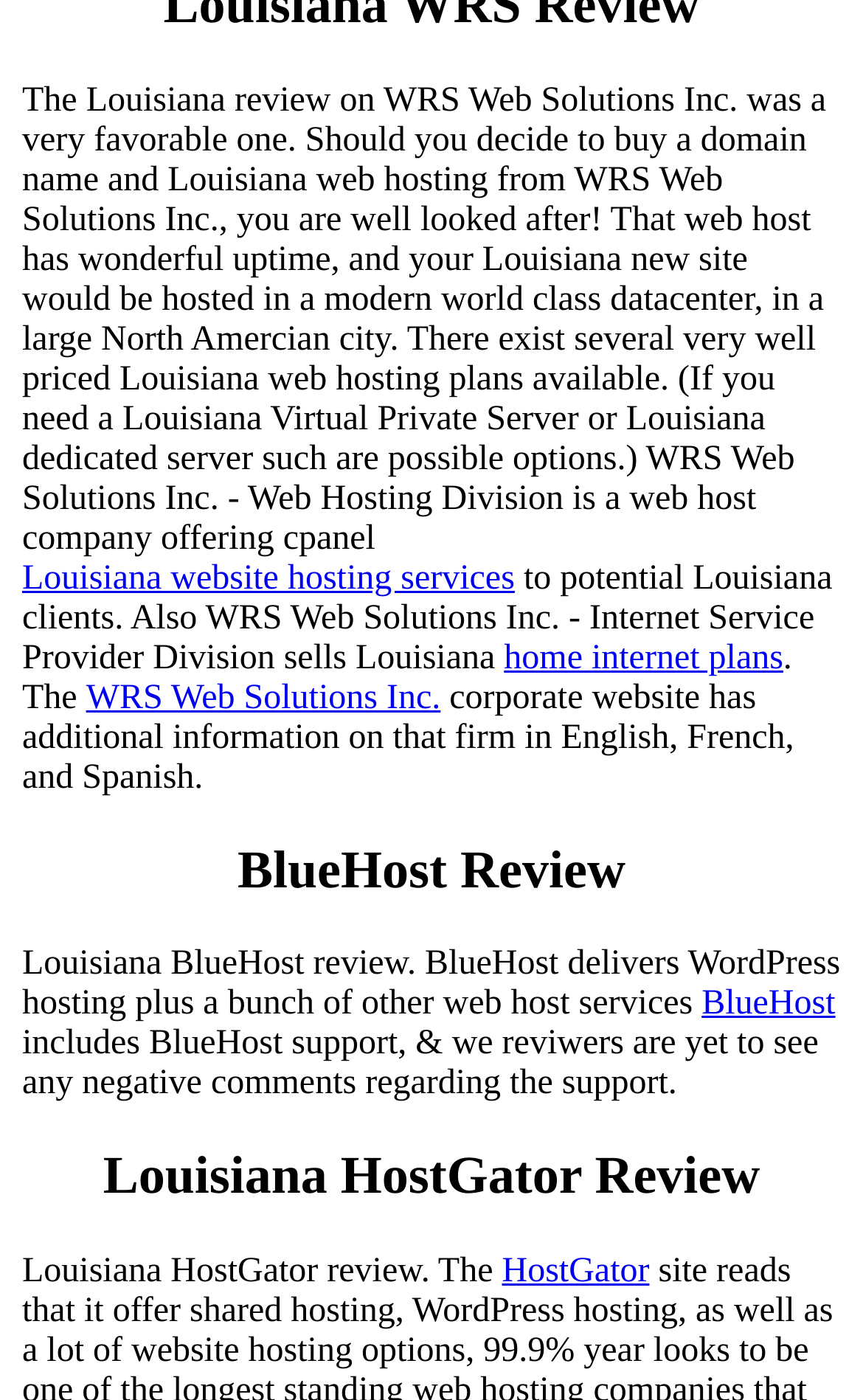Locate the bounding box of the UI element defined by this description: "Louisiana website hosting services". The coordinates should be given as four float numbers between 0 and 1, formatted as [left, top, right, bottom].

[0.026, 0.399, 0.596, 0.428]